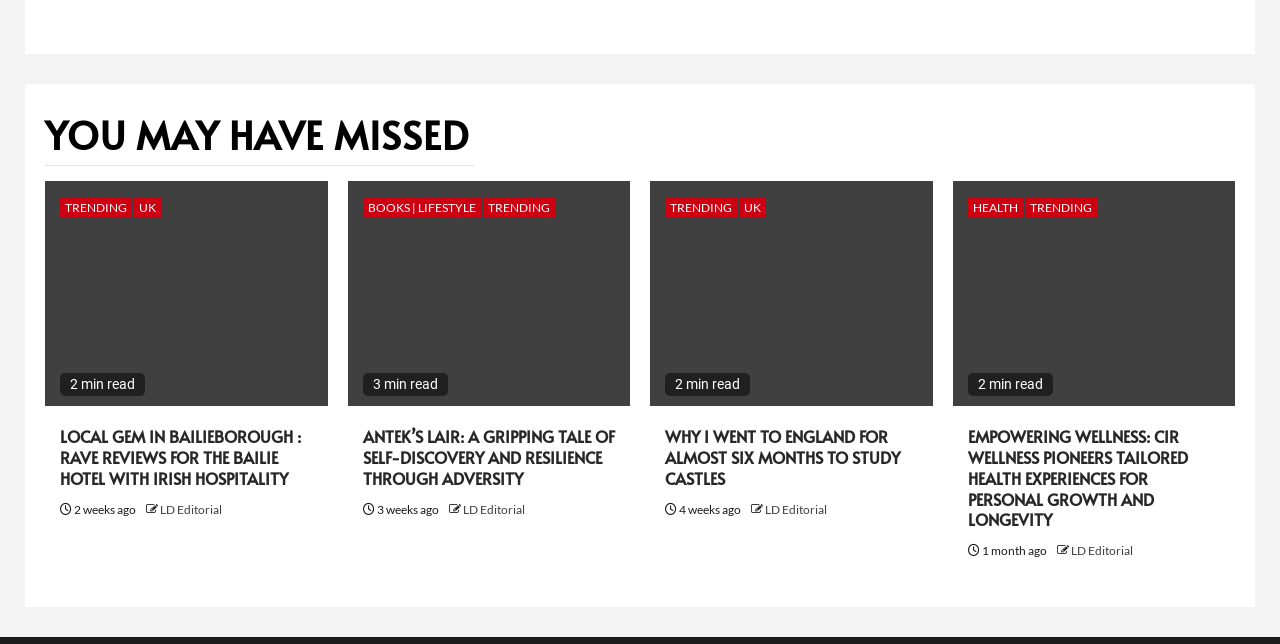Please identify the bounding box coordinates of the element that needs to be clicked to execute the following command: "Explore the 'EMPOWERING WELLNESS: CIR WELLNESS PIONEERS TAILORED HEALTH EXPERIENCES FOR PERSONAL GROWTH AND LONGEVITY' article". Provide the bounding box using four float numbers between 0 and 1, formatted as [left, top, right, bottom].

[0.756, 0.662, 0.953, 0.823]